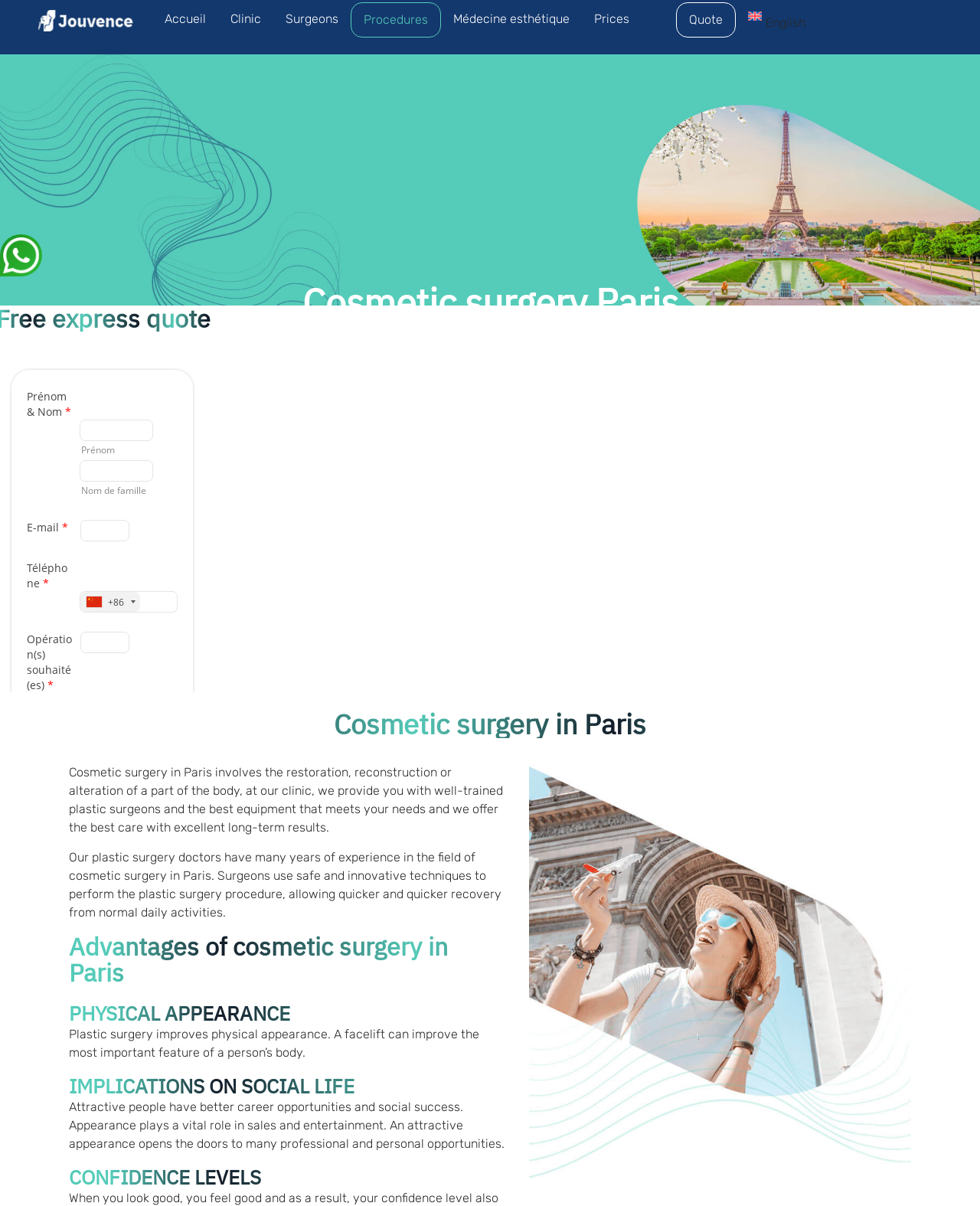Could you indicate the bounding box coordinates of the region to click in order to complete this instruction: "Get a quote for a cosmetic procedure".

[0.691, 0.003, 0.75, 0.03]